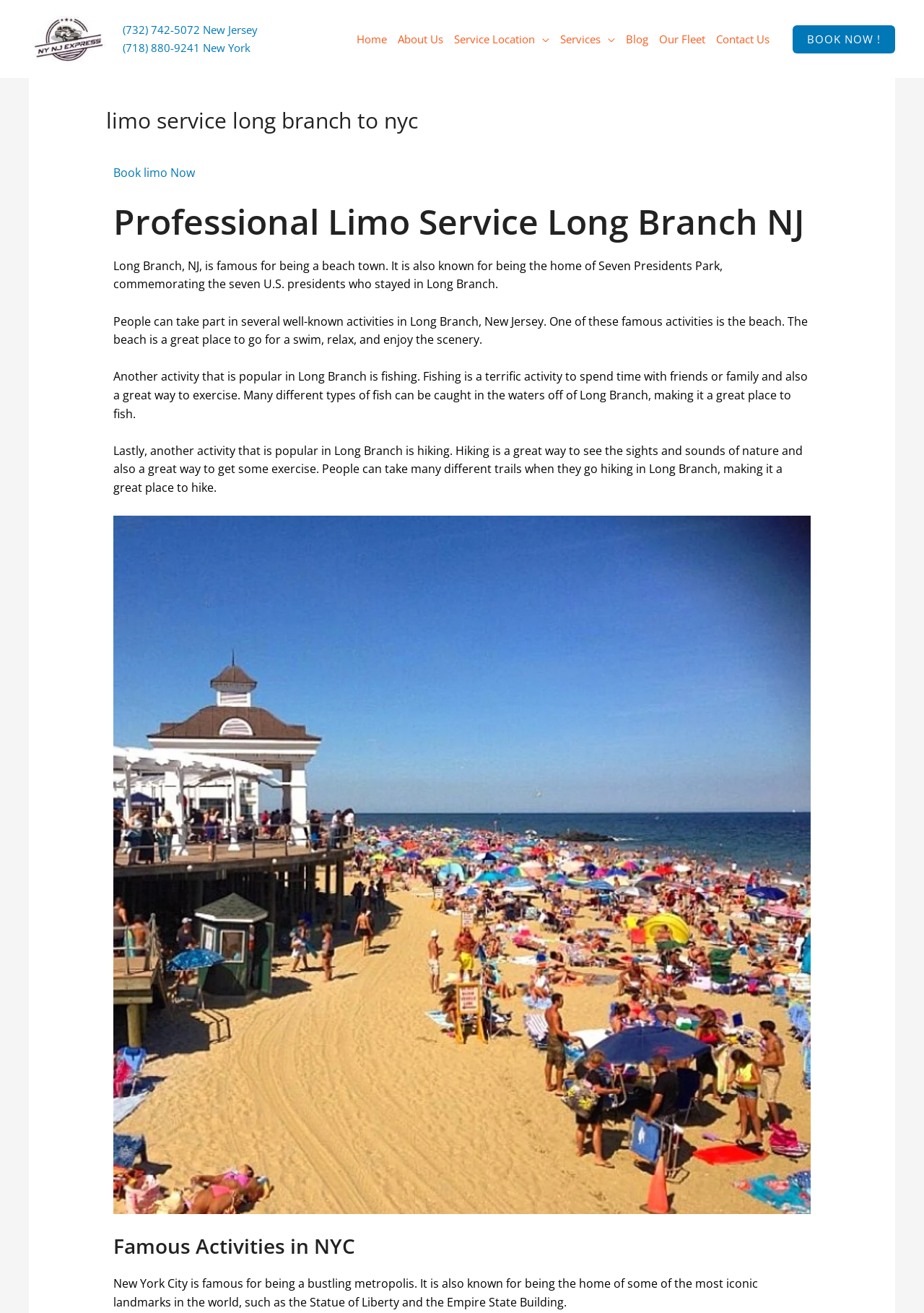What is the name of the company?
Please provide a single word or phrase as the answer based on the screenshot.

NY NJ Express